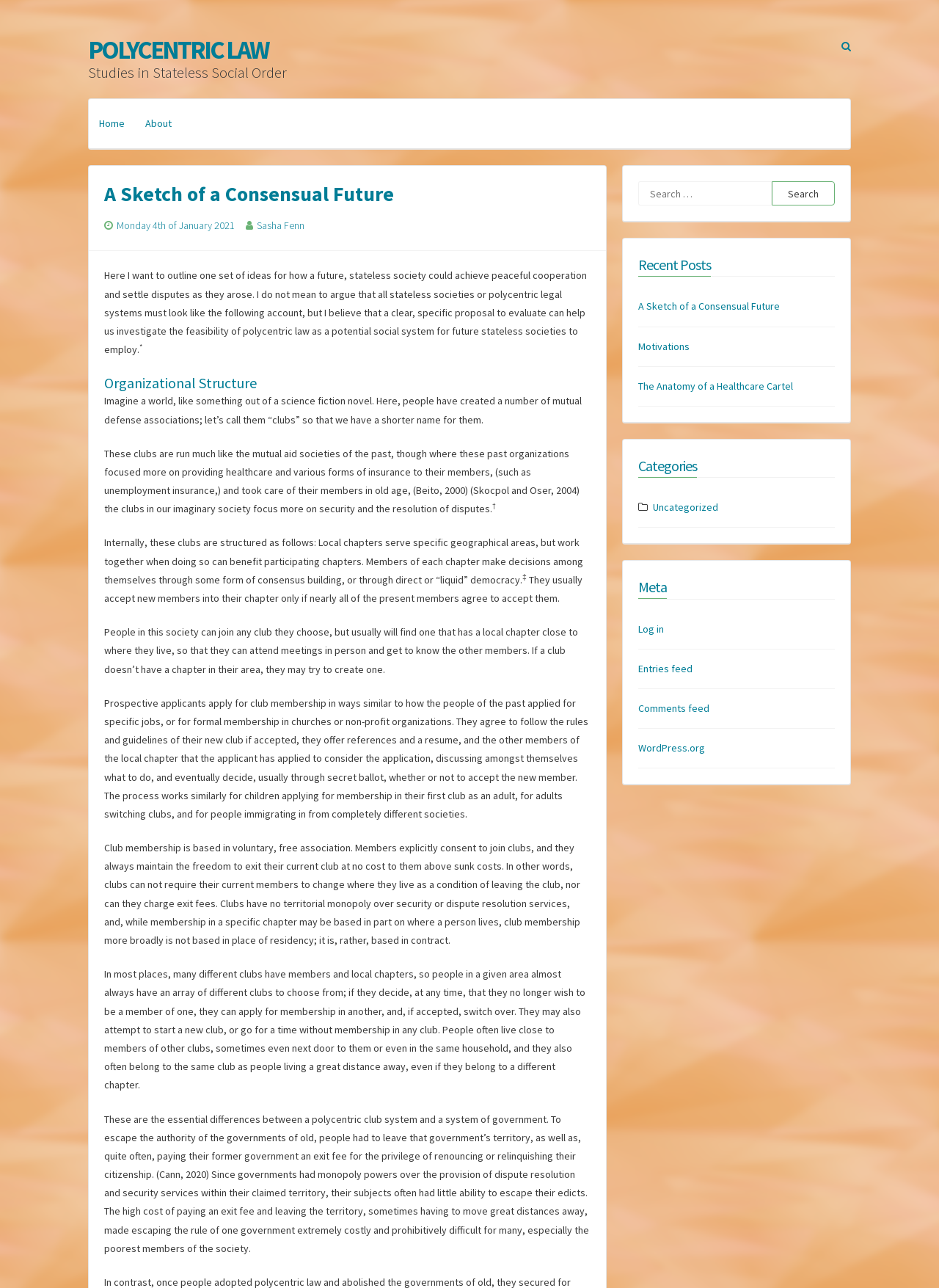What is the title of the webpage?
Using the image, elaborate on the answer with as much detail as possible.

The title of the webpage is obtained from the root element 'A Sketch of a Consensual Future – Polycentric Law' which is the main heading of the webpage.